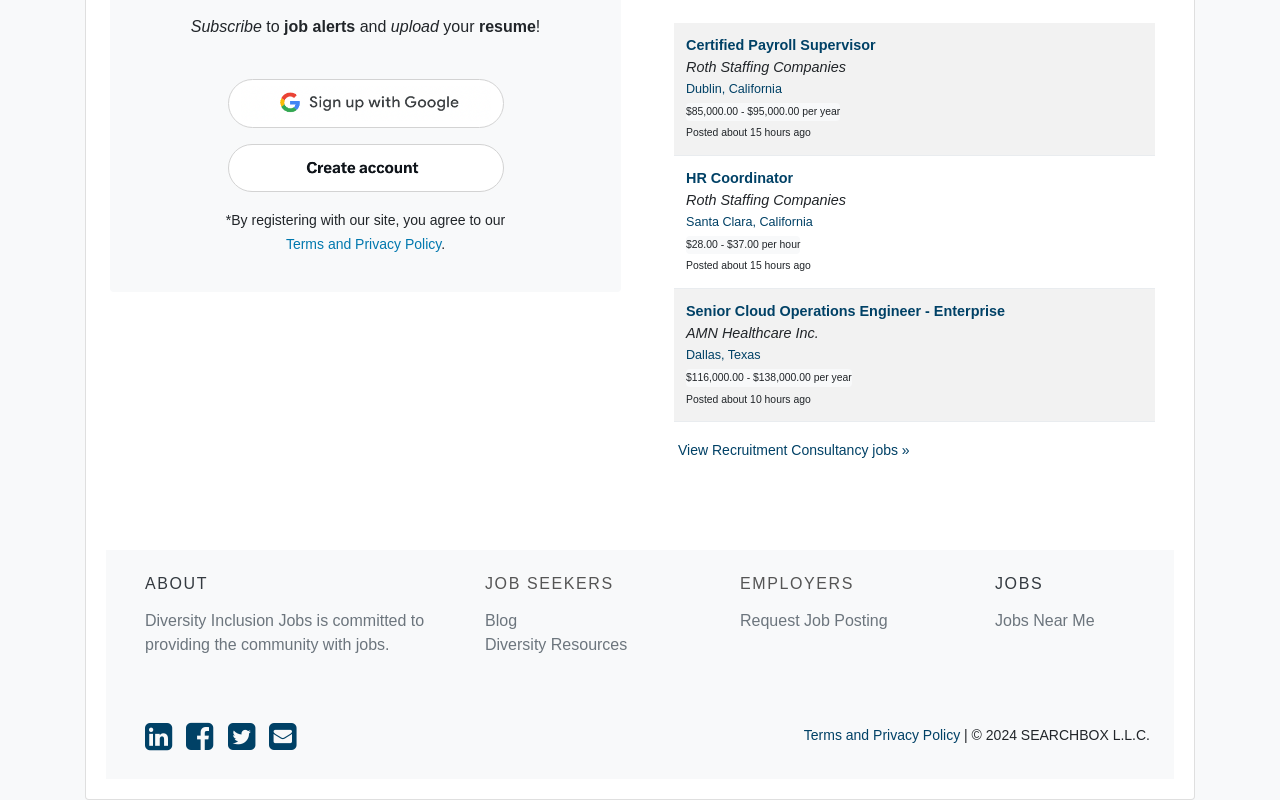Kindly determine the bounding box coordinates for the area that needs to be clicked to execute this instruction: "Search for job".

[0.527, 0.029, 0.902, 0.528]